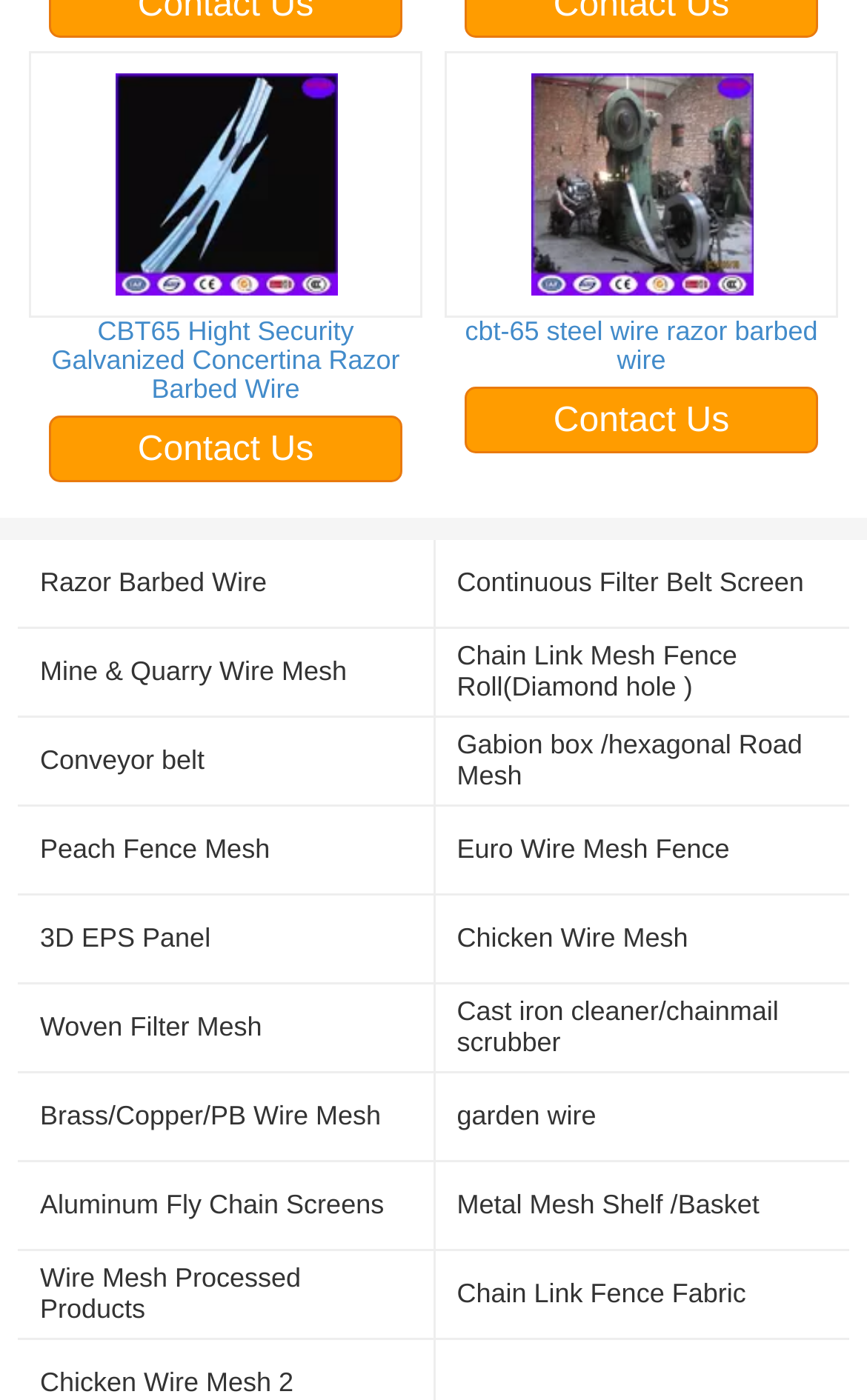What is the last product listed in the grid?
Please utilize the information in the image to give a detailed response to the question.

The last product listed in the grid is 'Chain Link Fence Fabric', which is the last link in the last row of the grid.